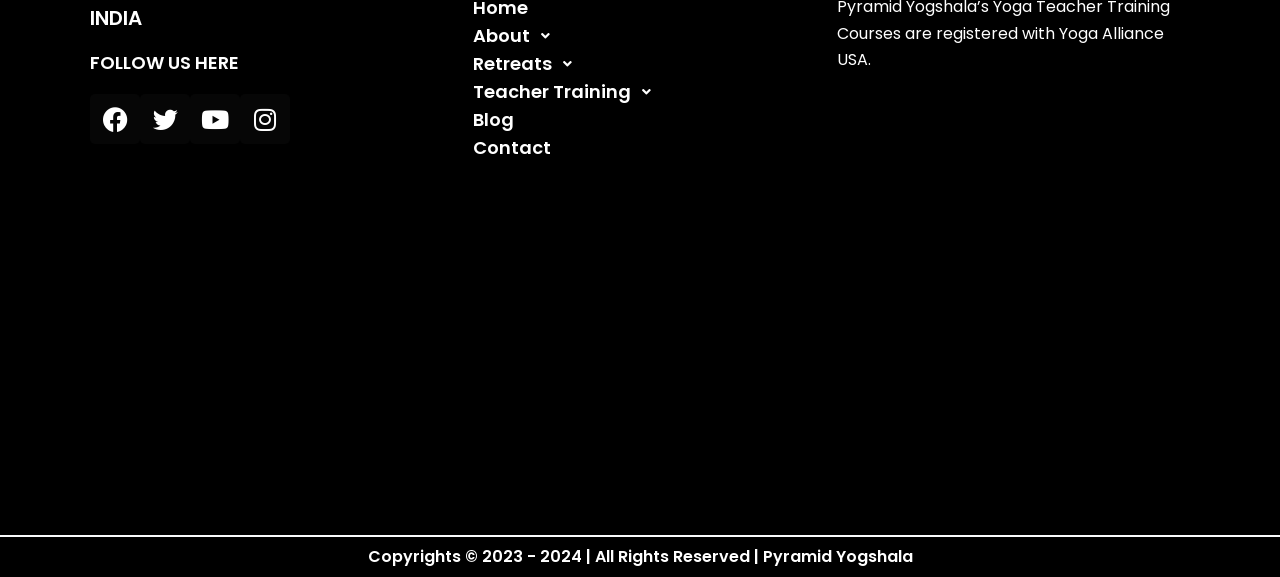What is the name of the yogshala?
Please provide a detailed and comprehensive answer to the question.

I found the answer by looking at the heading element with the text 'Copyrights © 2023 - 2024 | All Rights Reserved | Pyramid Yogshala'. The name of the yogshala is explicitly stated in the text.